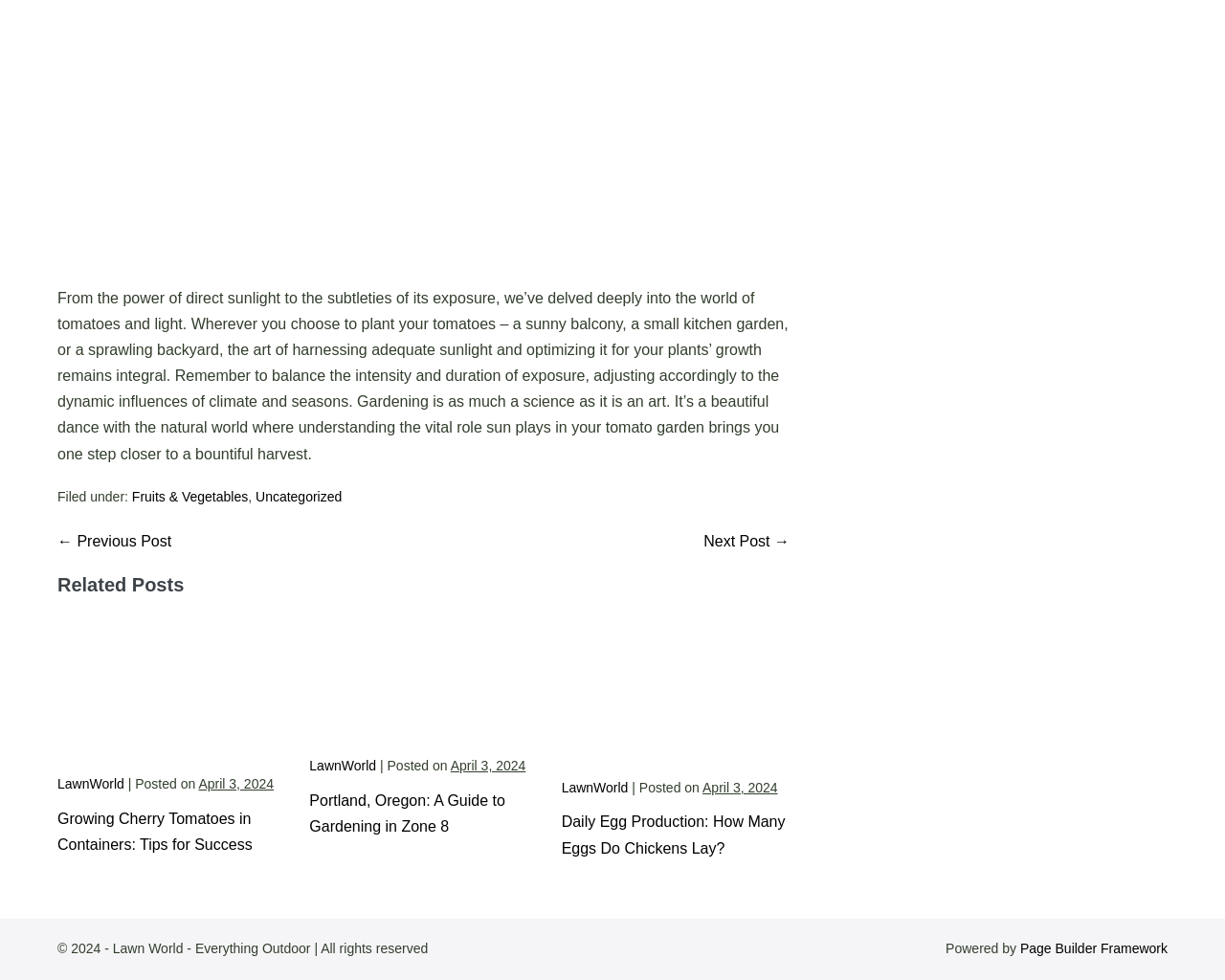Based on the element description, predict the bounding box coordinates (top-left x, top-left y, bottom-right x, bottom-right y) for the UI element in the screenshot: ← Previous Post

[0.047, 0.544, 0.14, 0.56]